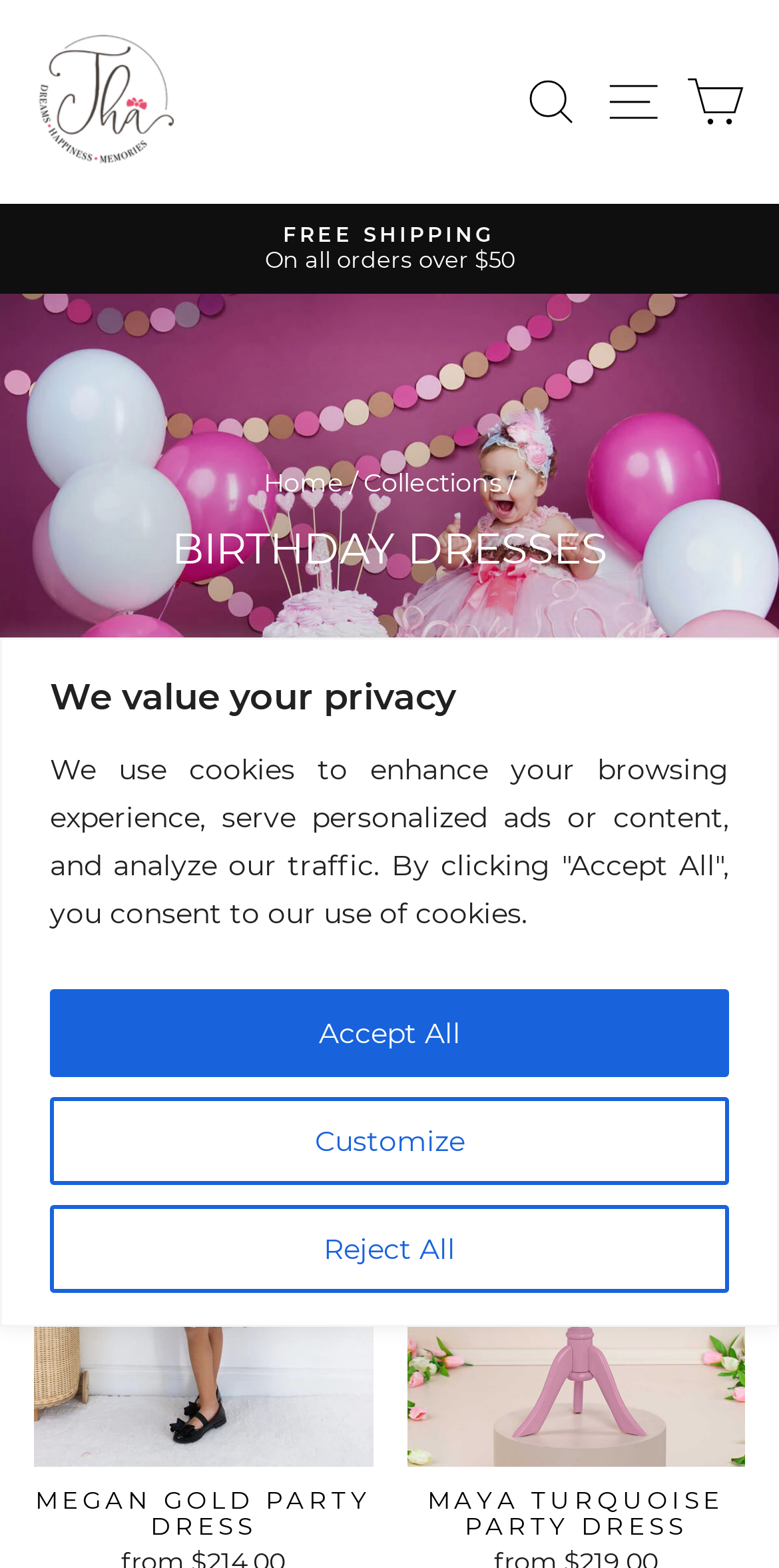Please provide the bounding box coordinate of the region that matches the element description: icon-filter Filter. Coordinates should be in the format (top-left x, top-left y, bottom-right x, bottom-right y) and all values should be between 0 and 1.

[0.044, 0.536, 0.482, 0.592]